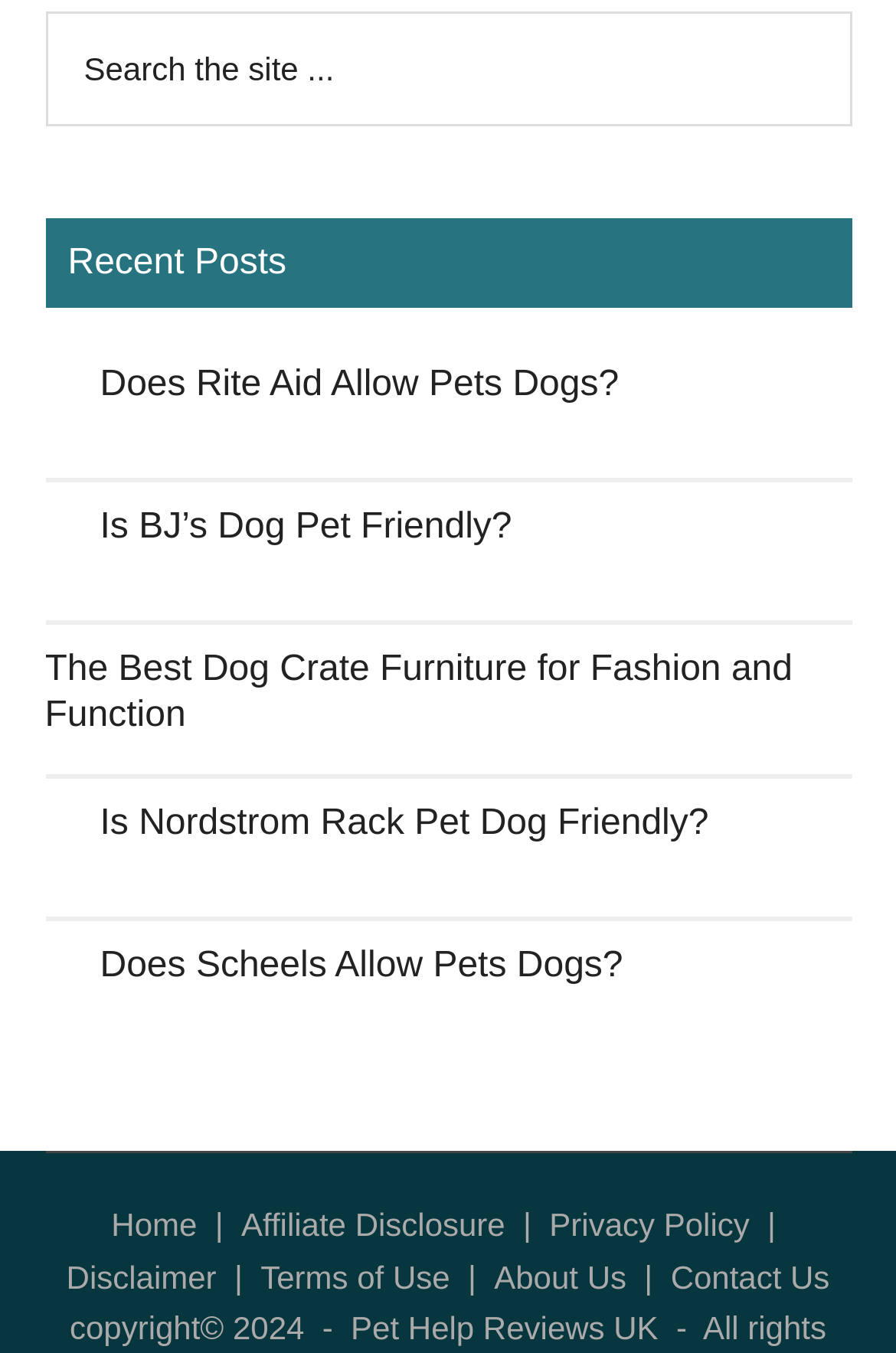Please locate the bounding box coordinates for the element that should be clicked to achieve the following instruction: "View 'About Us' page". Ensure the coordinates are given as four float numbers between 0 and 1, i.e., [left, top, right, bottom].

[0.551, 0.93, 0.699, 0.957]